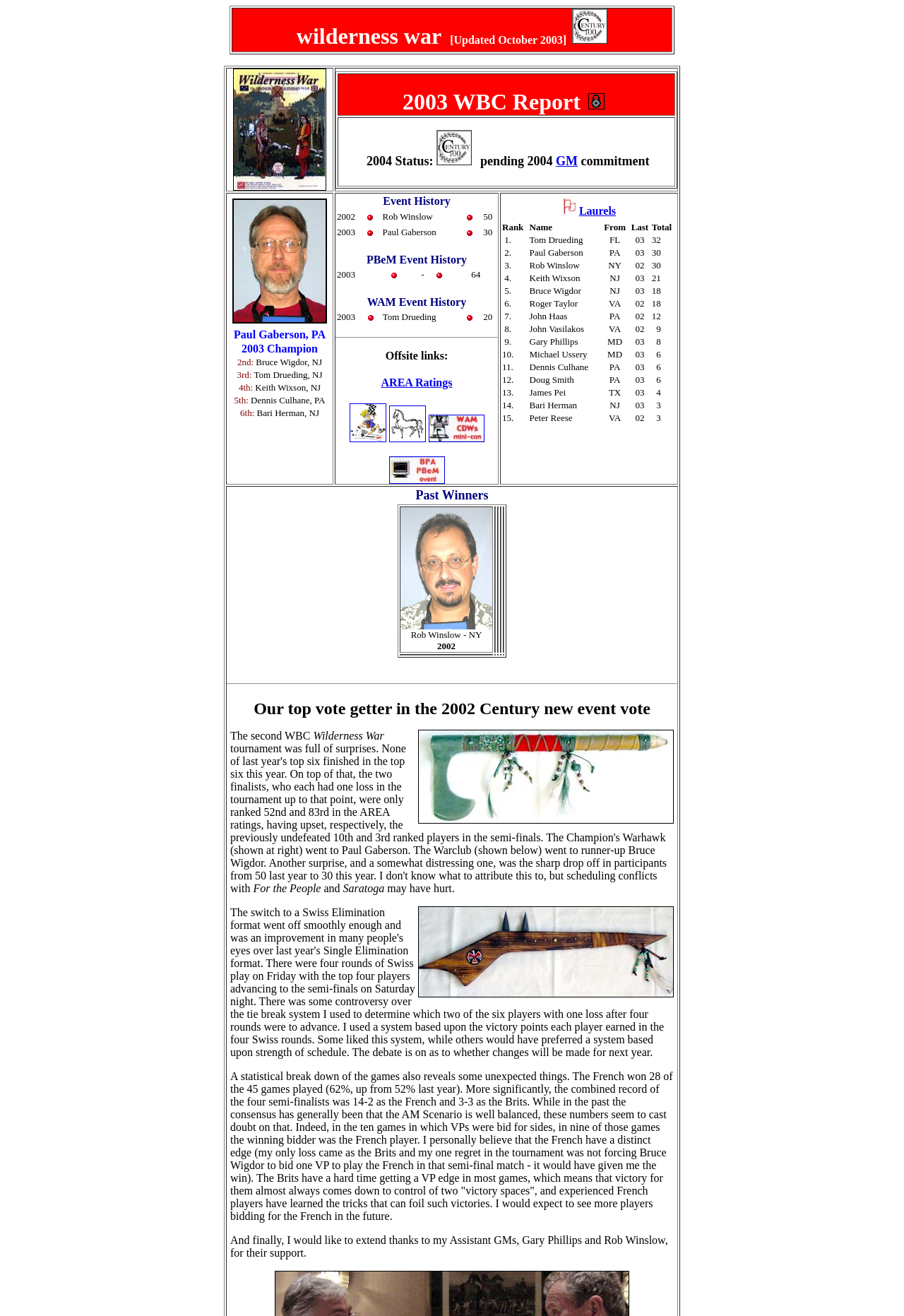Write an extensive caption that covers every aspect of the webpage.

The webpage is about Wilderness War, a board game. At the top, there is a title "Wilderness War" with an updated date of October 2003. Below the title, there is a link and an image. 

The main content of the webpage is divided into two sections. The left section lists the champions of the game from 2003 to 2004, with their names, rankings, and states. There are six champions listed, with their names and rankings displayed in a table format. Each champion's information is accompanied by an image.

The right section provides offsite links to AREA Ratings, boardgamegeek, and other related websites. There are three tables in this section, each displaying event history for different categories: Event History, PBeM Event History, and WAM Event History. Each table has columns for the year, winner, and score. The tables also contain images and links to external websites.

Overall, the webpage appears to be a resource for Wilderness War players, providing information on past champions and event history.